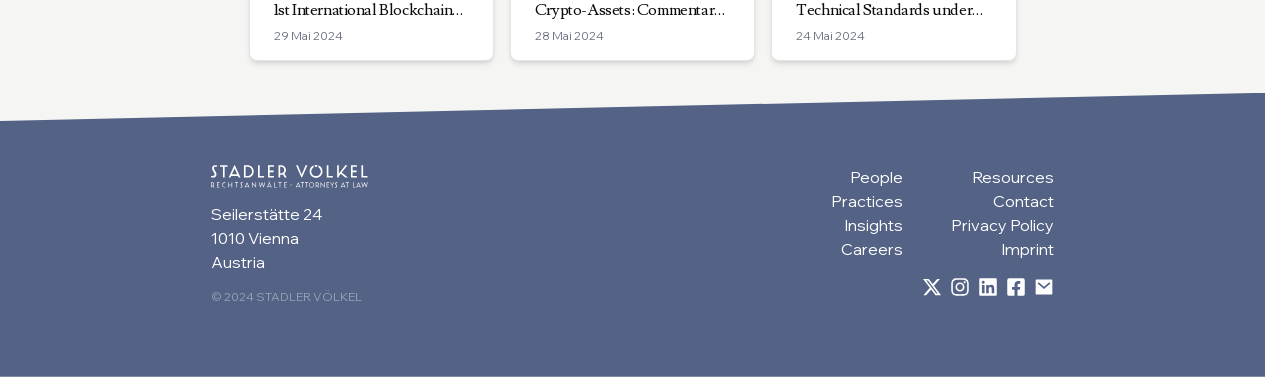Indicate the bounding box coordinates of the clickable region to achieve the following instruction: "View Resources."

[0.759, 0.437, 0.824, 0.5]